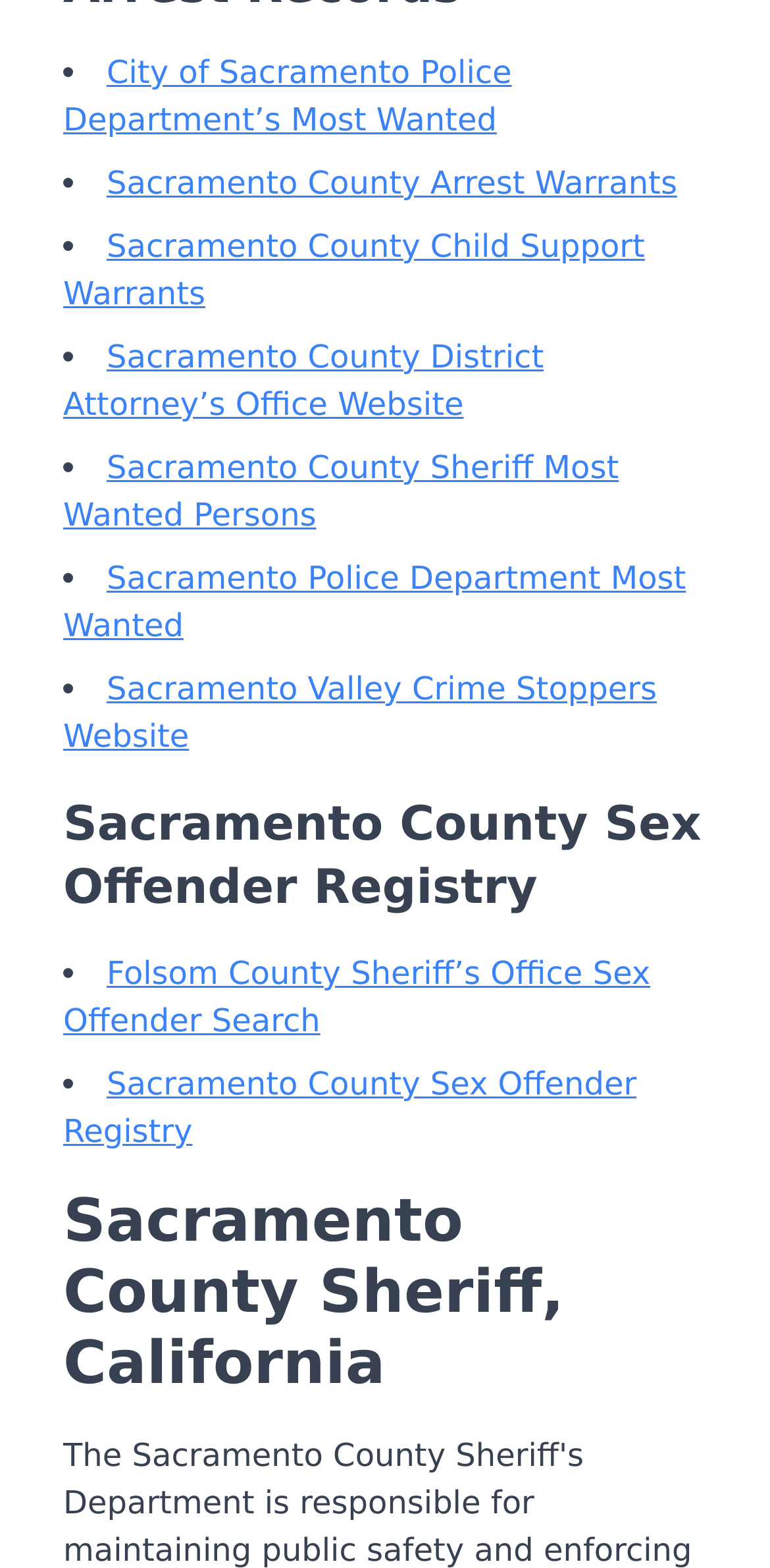Identify the bounding box coordinates of the element to click to follow this instruction: 'Go to Sacramento County Sheriff, California'. Ensure the coordinates are four float values between 0 and 1, provided as [left, top, right, bottom].

[0.082, 0.757, 0.918, 0.893]